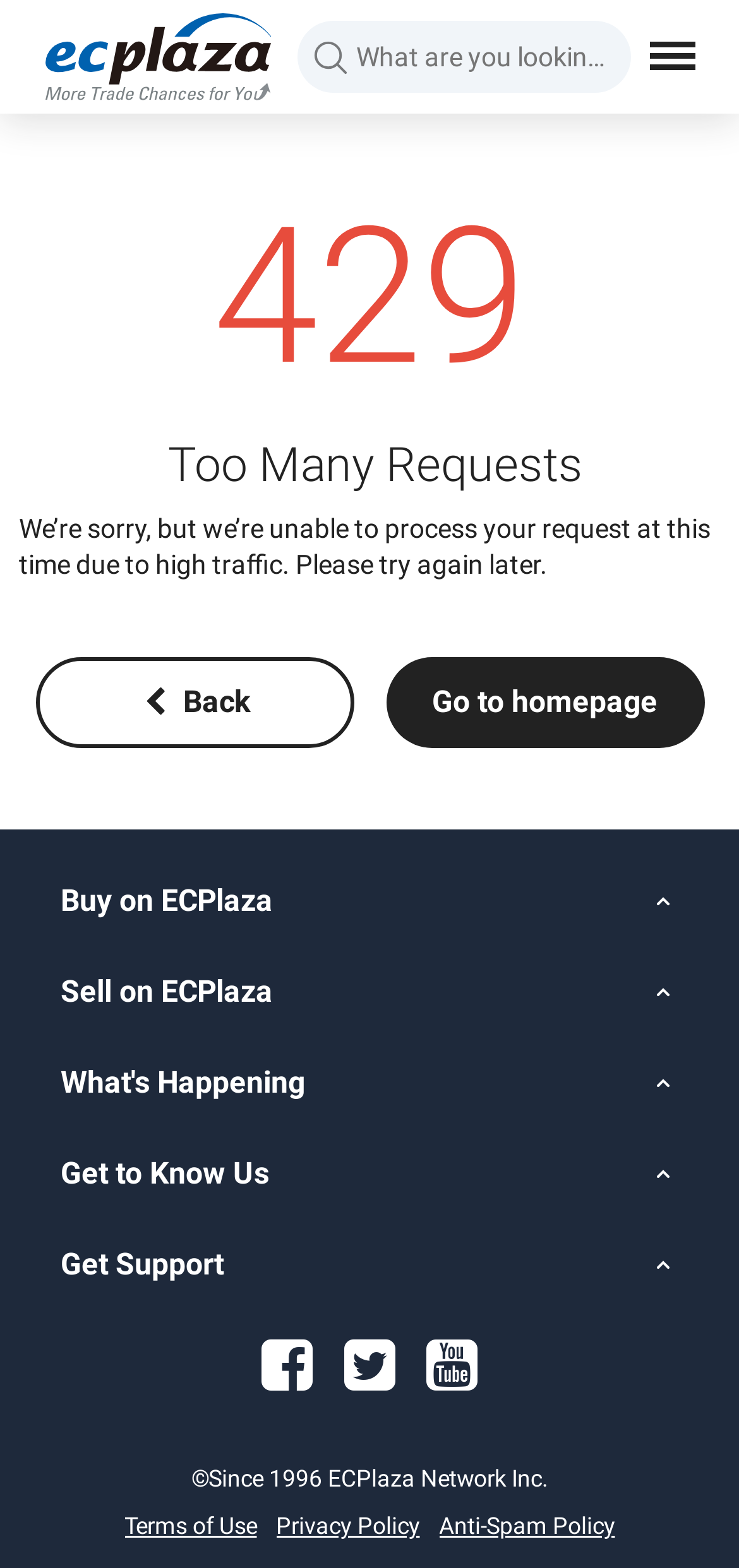Create an in-depth description of the webpage, covering main sections.

The webpage is titled "Too Many Requests - ECPlaza" and appears to be an error page. At the top left, there is a logo of ECPlaza, accompanied by a link to go back to the main page. On the top right, there is a search box and a link to a menu.

Below the top section, there is a main content area that takes up most of the page. It contains a heading "429" and a subheading "Too Many Requests" in a large font. Below the headings, there is a paragraph of text apologizing for the inconvenience and explaining that the request cannot be processed due to high traffic.

On the same level as the paragraph, there are two links: one to go back and another to go to the homepage. The links are positioned side by side, with the "Back" link on the left and the "Go to homepage" link on the right.

At the bottom of the page, there is a footer section that contains several buttons and links. The buttons are arranged vertically and include options to buy or sell on ECPlaza, as well as links to various sections of the website. Below the buttons, there are social media links to Facebook, Twitter, and Youtube.

Finally, at the very bottom of the page, there is a copyright notice and three links to the terms of use, privacy policy, and anti-spam policy.